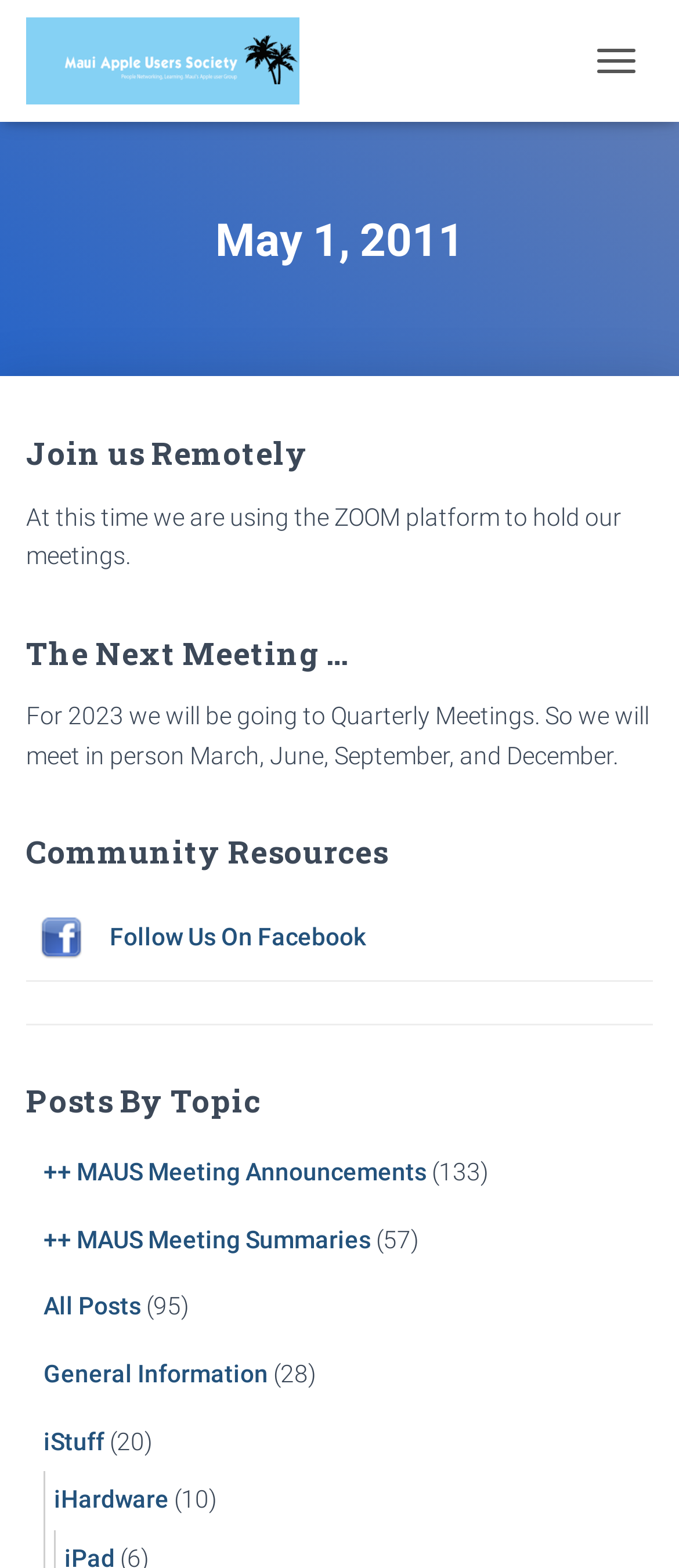Please mark the bounding box coordinates of the area that should be clicked to carry out the instruction: "Follow the group on Facebook".

[0.141, 0.571, 0.962, 0.625]